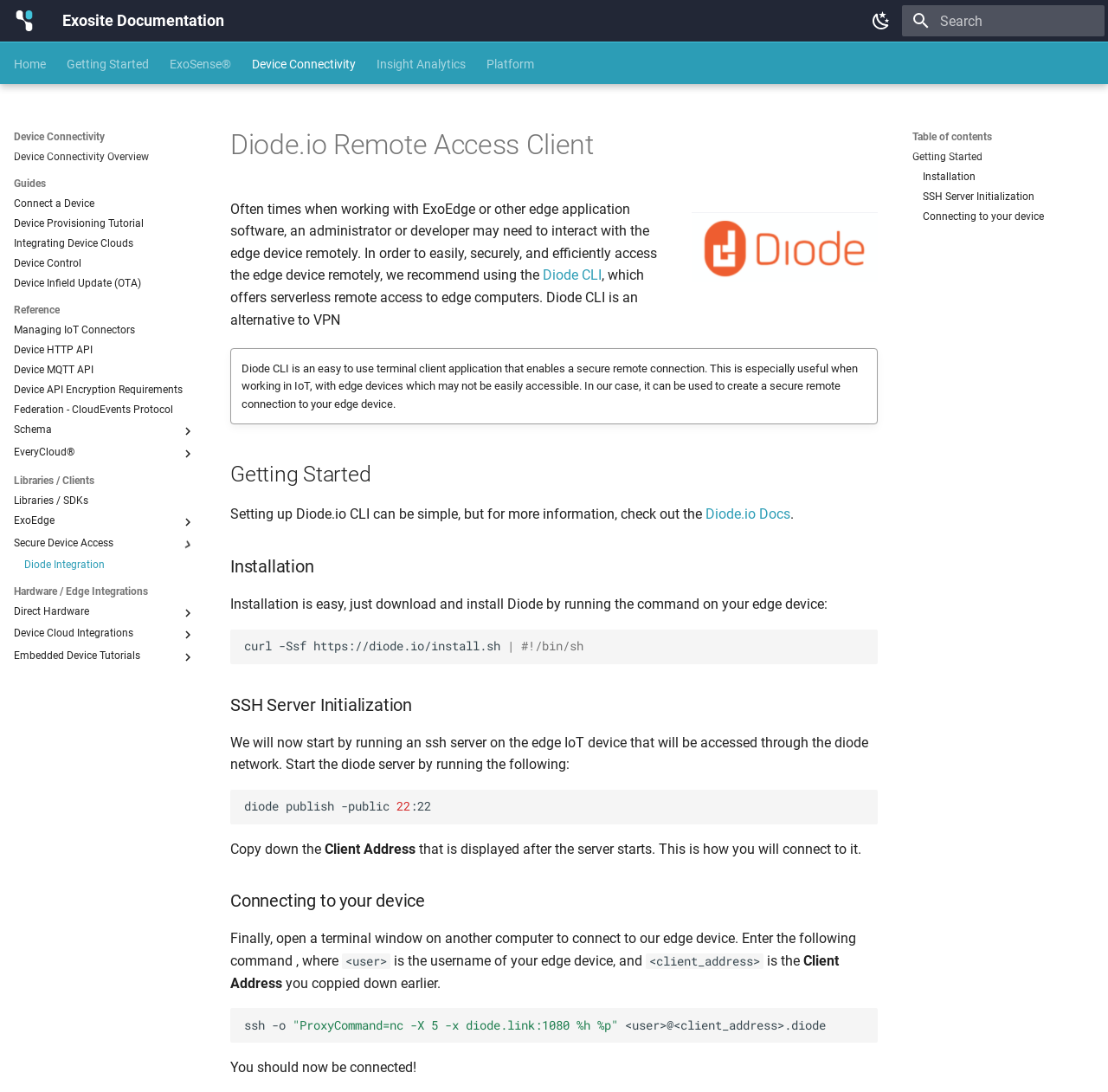Extract the main title from the webpage and generate its text.

Diode.io Remote Access Client¶